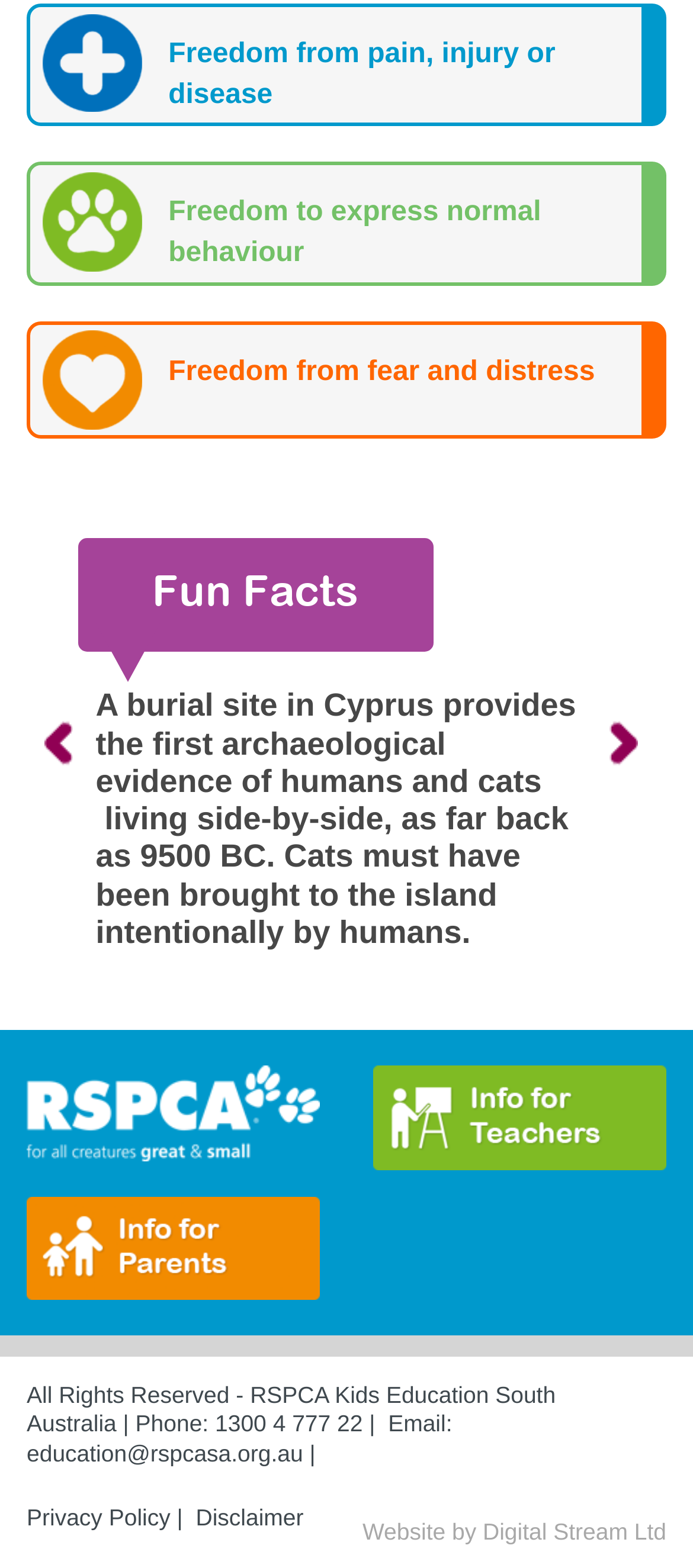Return the bounding box coordinates of the UI element that corresponds to this description: "1300 4 777 22". The coordinates must be given as four float numbers in the range of 0 and 1, [left, top, right, bottom].

[0.31, 0.9, 0.523, 0.917]